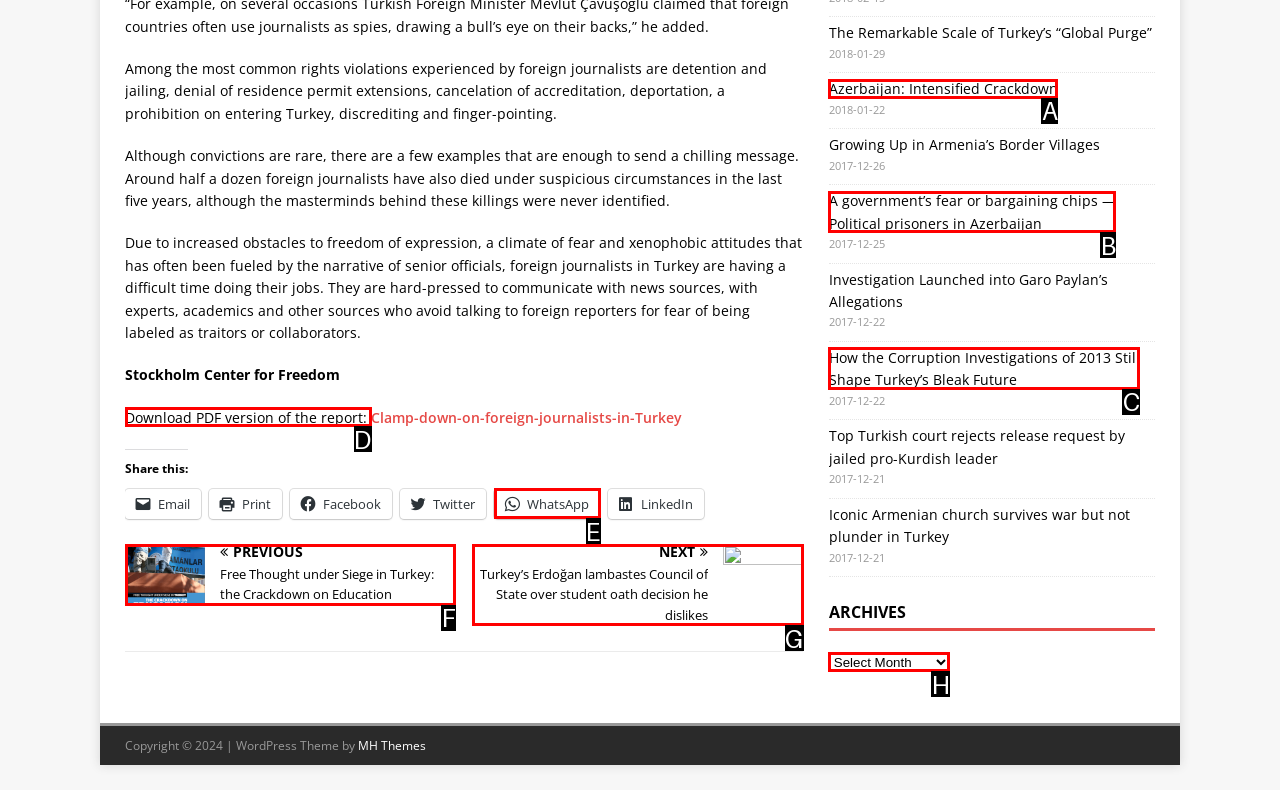Identify the HTML element to click to fulfill this task: Download the report
Answer with the letter from the given choices.

D